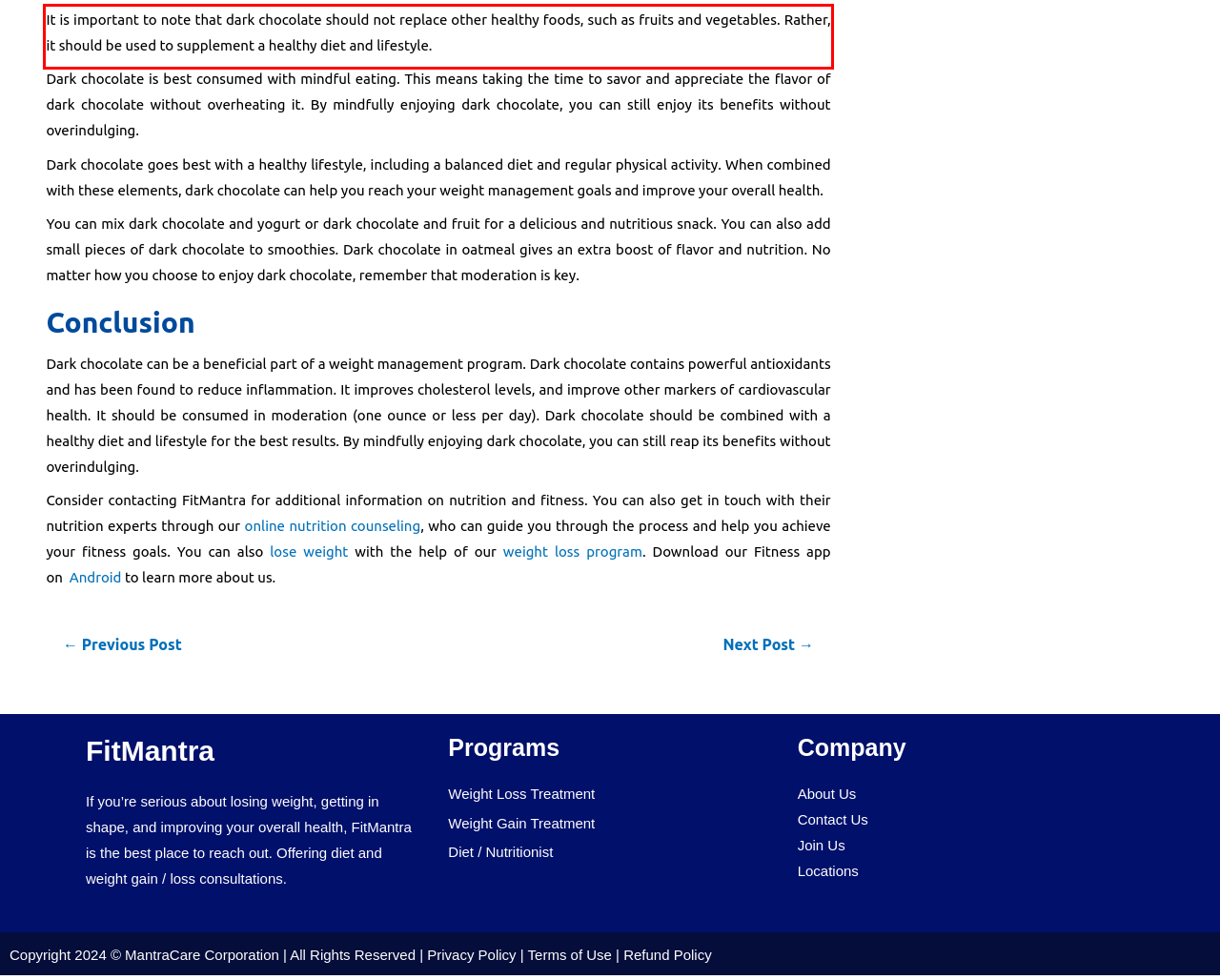Look at the webpage screenshot and recognize the text inside the red bounding box.

It is important to note that dark chocolate should not replace other healthy foods, such as fruits and vegetables. Rather, it should be used to supplement a healthy diet and lifestyle.